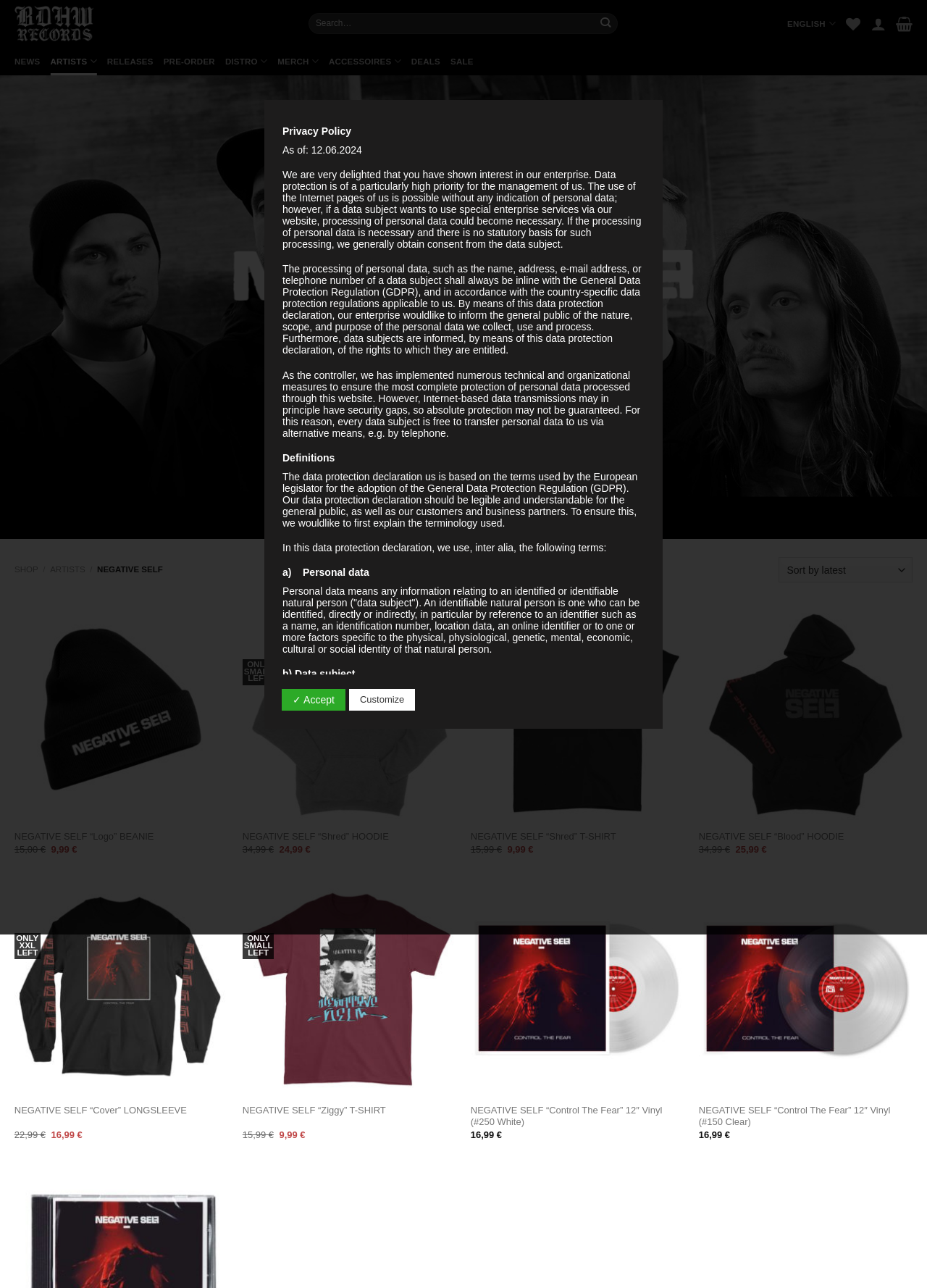Extract the main headline from the webpage and generate its text.

ABOUT NEGATIVE SELF
